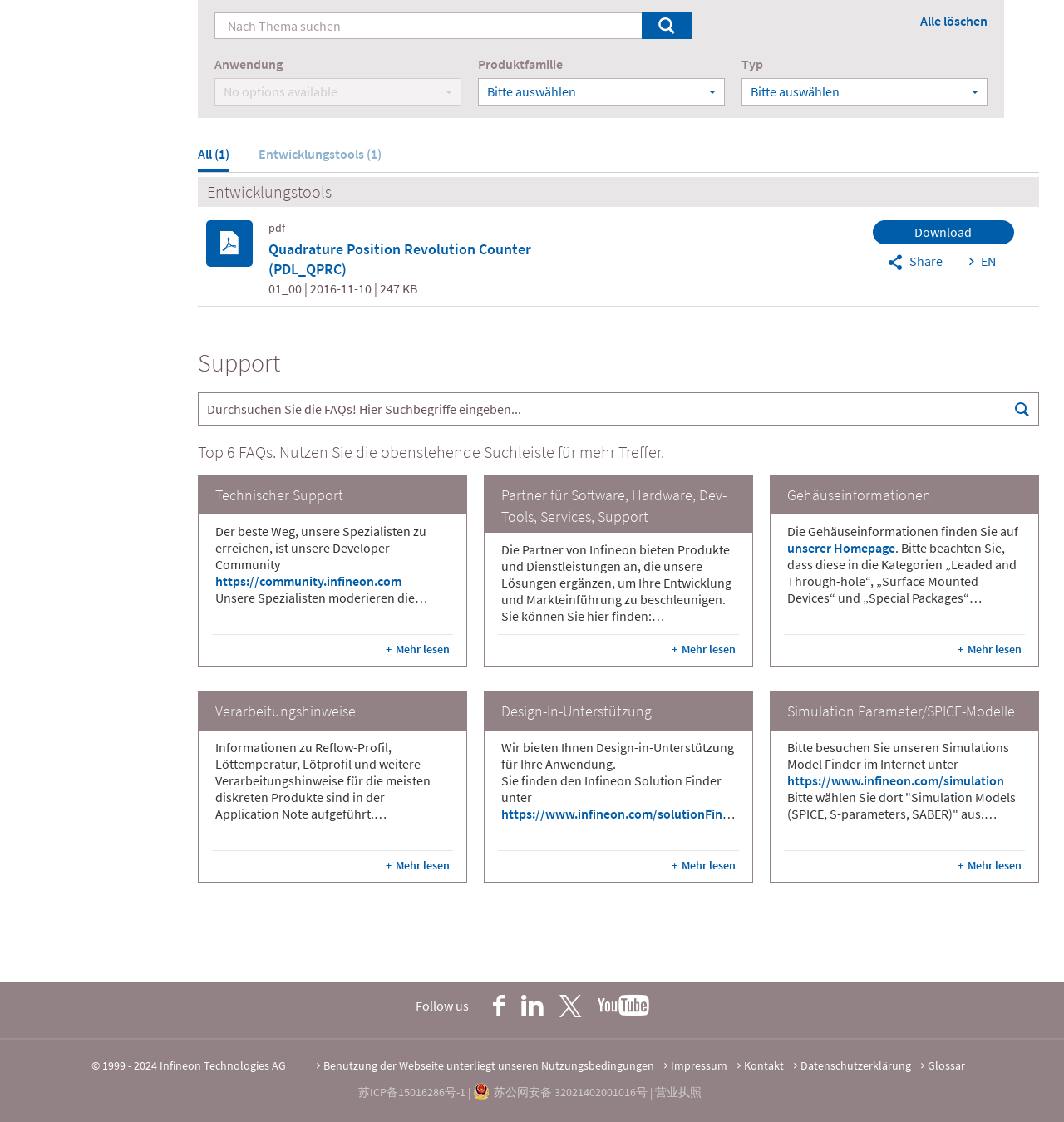Determine the bounding box coordinates of the region that needs to be clicked to achieve the task: "Read the article about Turkey and Iraq".

None